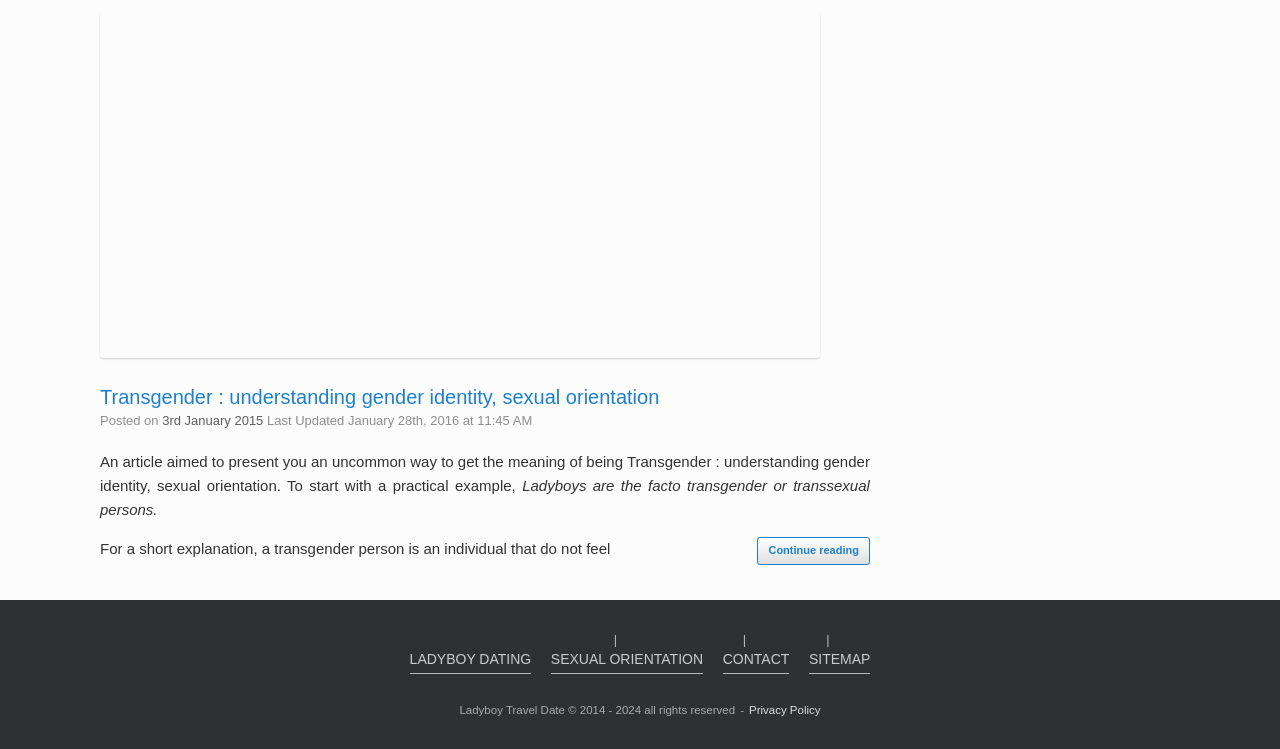Give a one-word or phrase response to the following question: What are the other topics related to the article?

Ladyboy dating, sexual orientation